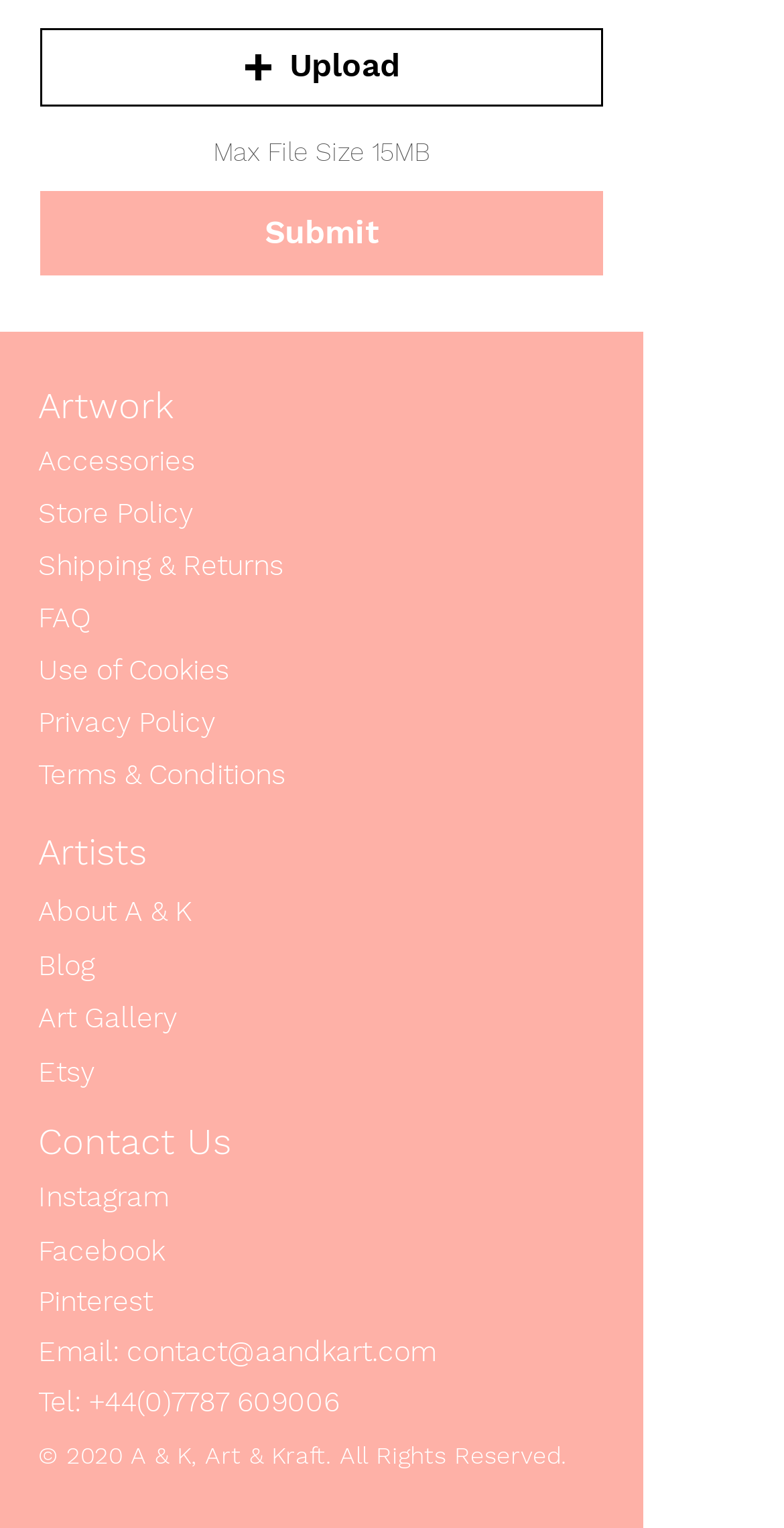Show me the bounding box coordinates of the clickable region to achieve the task as per the instruction: "Read the FAQ".

[0.049, 0.391, 0.115, 0.417]